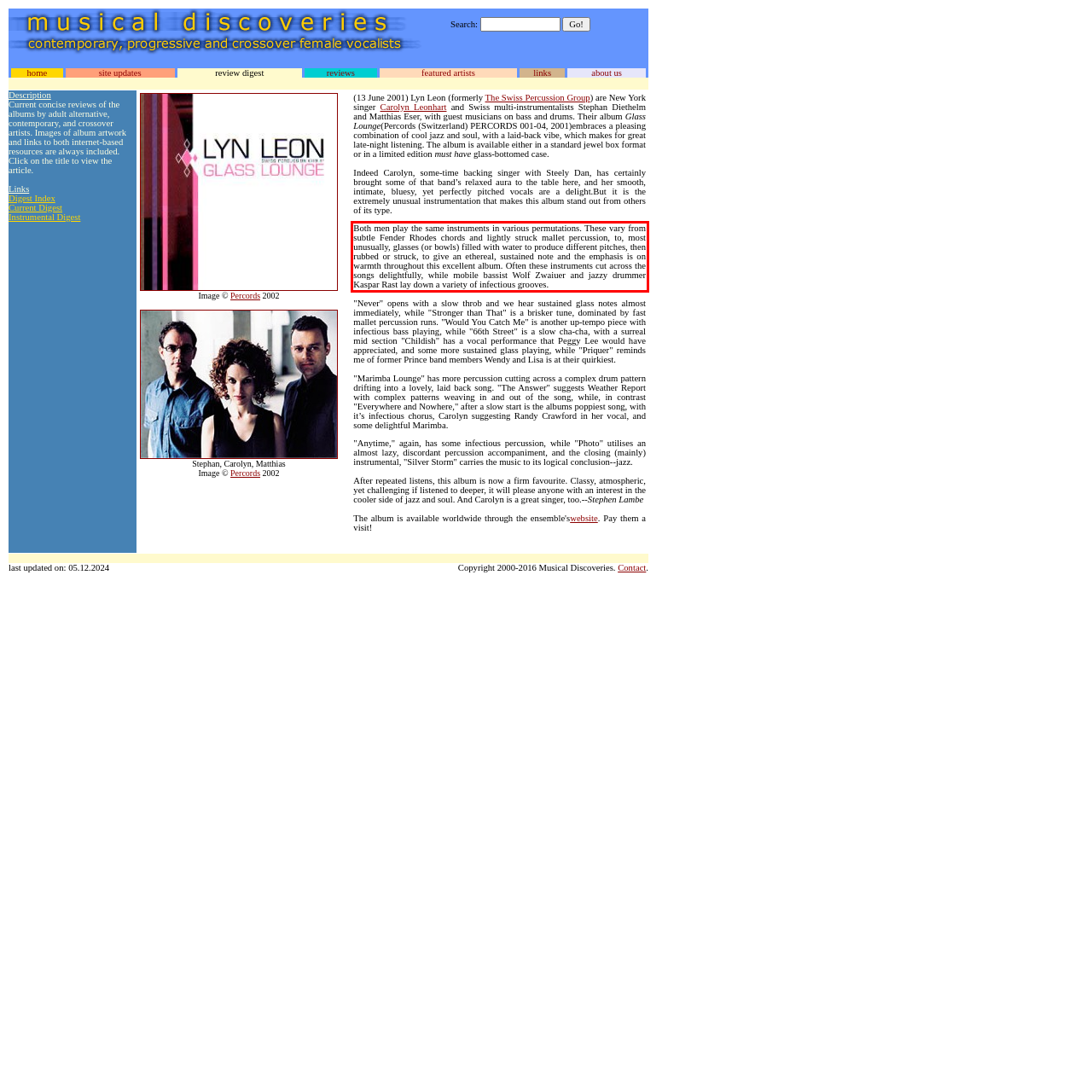Analyze the screenshot of a webpage where a red rectangle is bounding a UI element. Extract and generate the text content within this red bounding box.

Both men play the same instruments in various permutations. These vary from subtle Fender Rhodes chords and lightly struck mallet percussion, to, most unusually, glasses (or bowls) filled with water to produce different pitches, then rubbed or struck, to give an ethereal, sustained note and the emphasis is on warmth throughout this excellent album. Often these instruments cut across the songs delightfully, while mobile bassist Wolf Zwaiuer and jazzy drummer Kaspar Rast lay down a variety of infectious grooves.